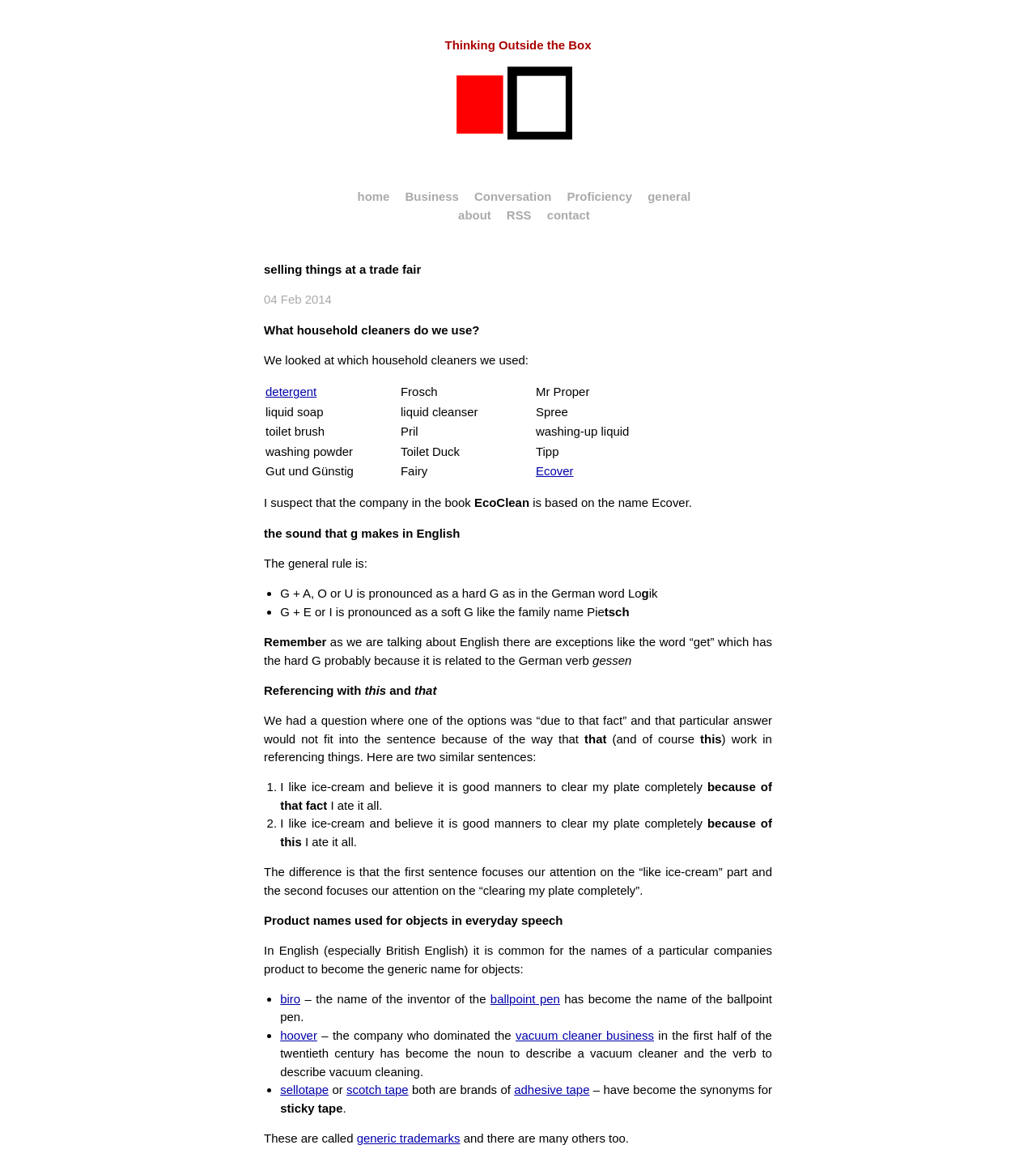Find the bounding box coordinates of the area to click in order to follow the instruction: "click the 'home' link".

[0.345, 0.163, 0.376, 0.175]